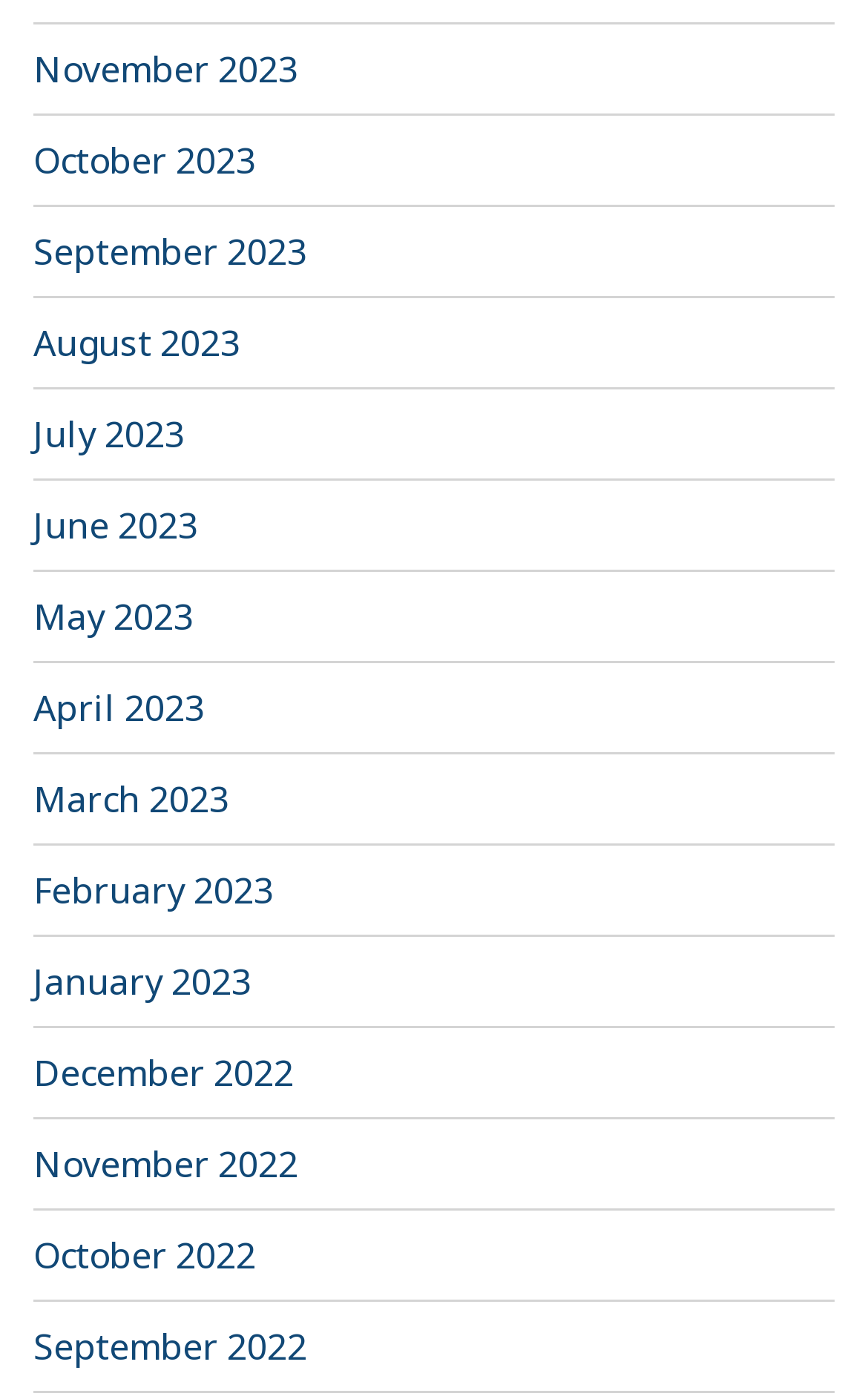Identify the bounding box coordinates for the element that needs to be clicked to fulfill this instruction: "Click the main menu button". Provide the coordinates in the format of four float numbers between 0 and 1: [left, top, right, bottom].

None